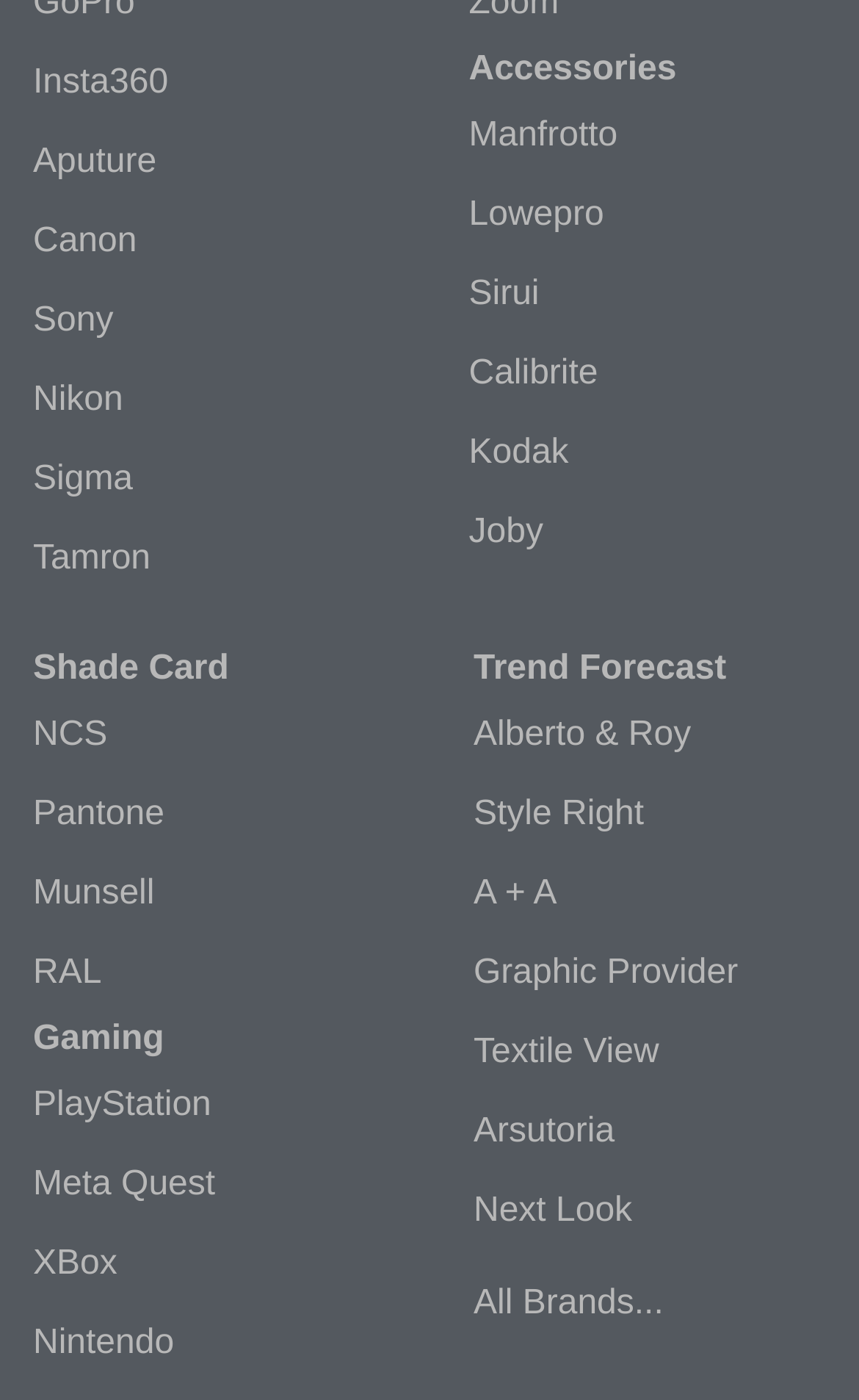Refer to the element description Aputure and identify the corresponding bounding box in the screenshot. Format the coordinates as (top-left x, top-left y, bottom-right x, bottom-right y) with values in the range of 0 to 1.

[0.038, 0.088, 0.494, 0.145]